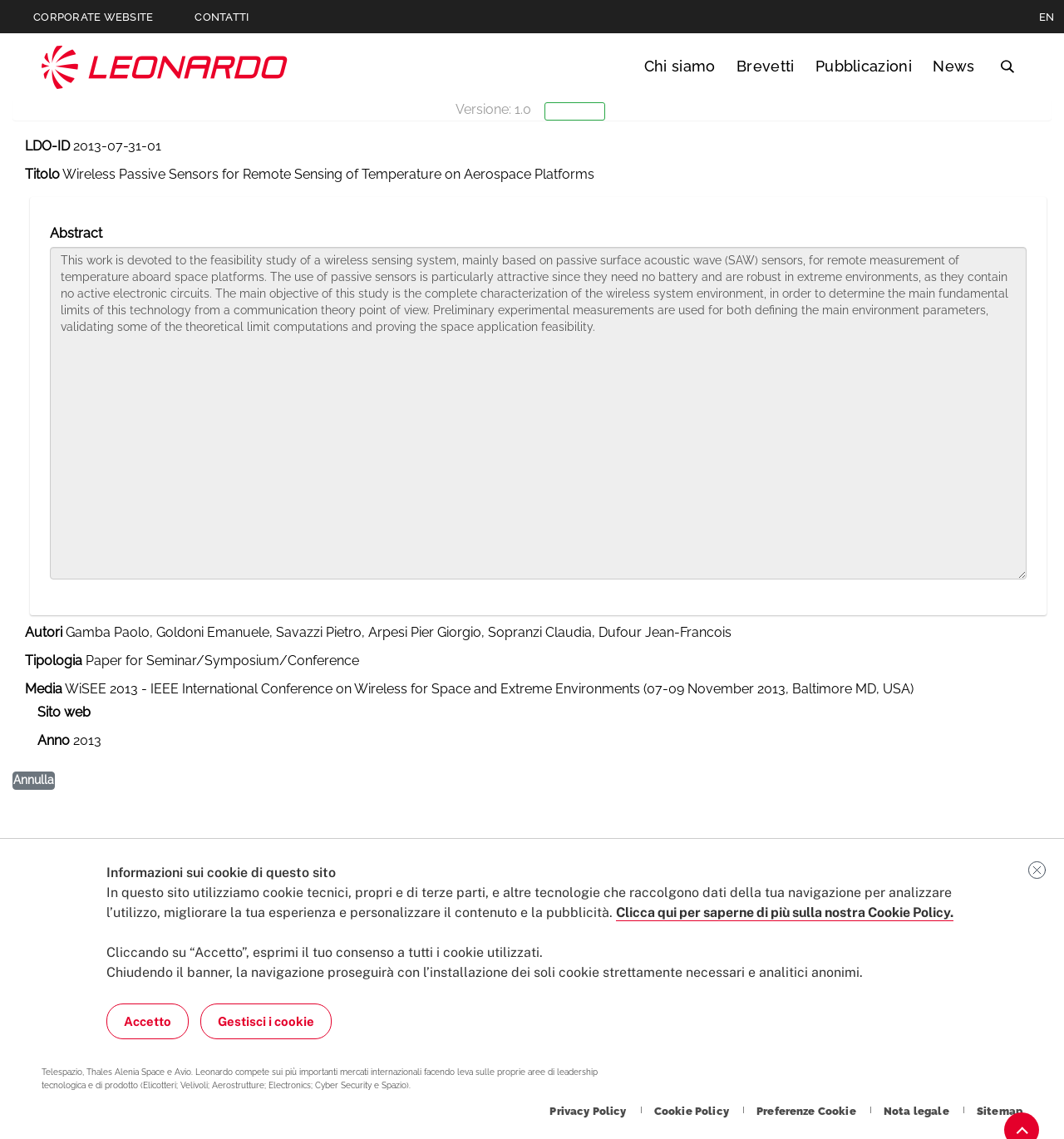Answer with a single word or phrase: 
What is the type of the publication?

Paper for Seminar/Symposium/Conference